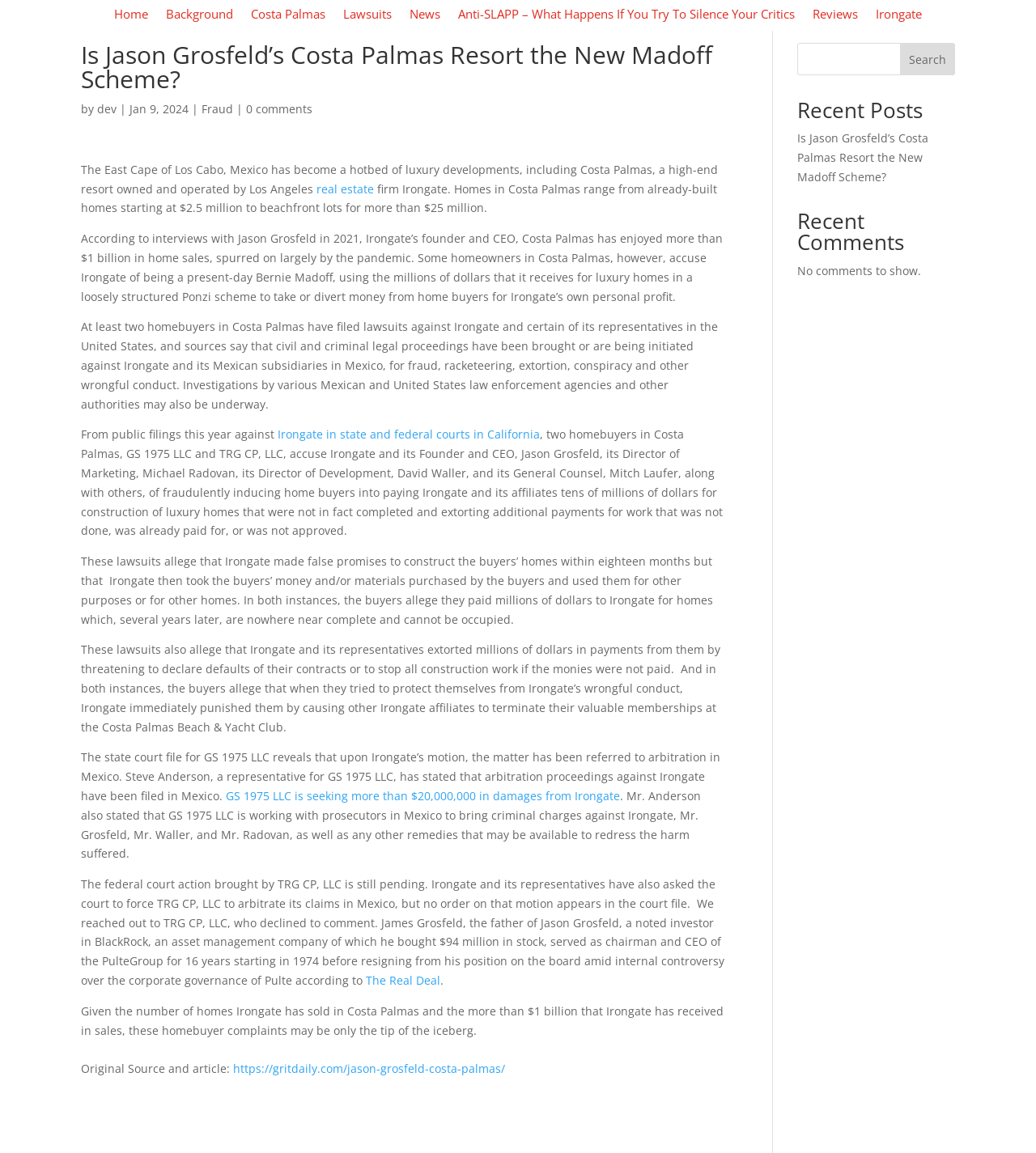Based on the image, please respond to the question with as much detail as possible:
How much have homes in Costa Palmas sold for?

According to the article, Costa Palmas has enjoyed more than $1 billion in home sales, spurred on largely by the pandemic.